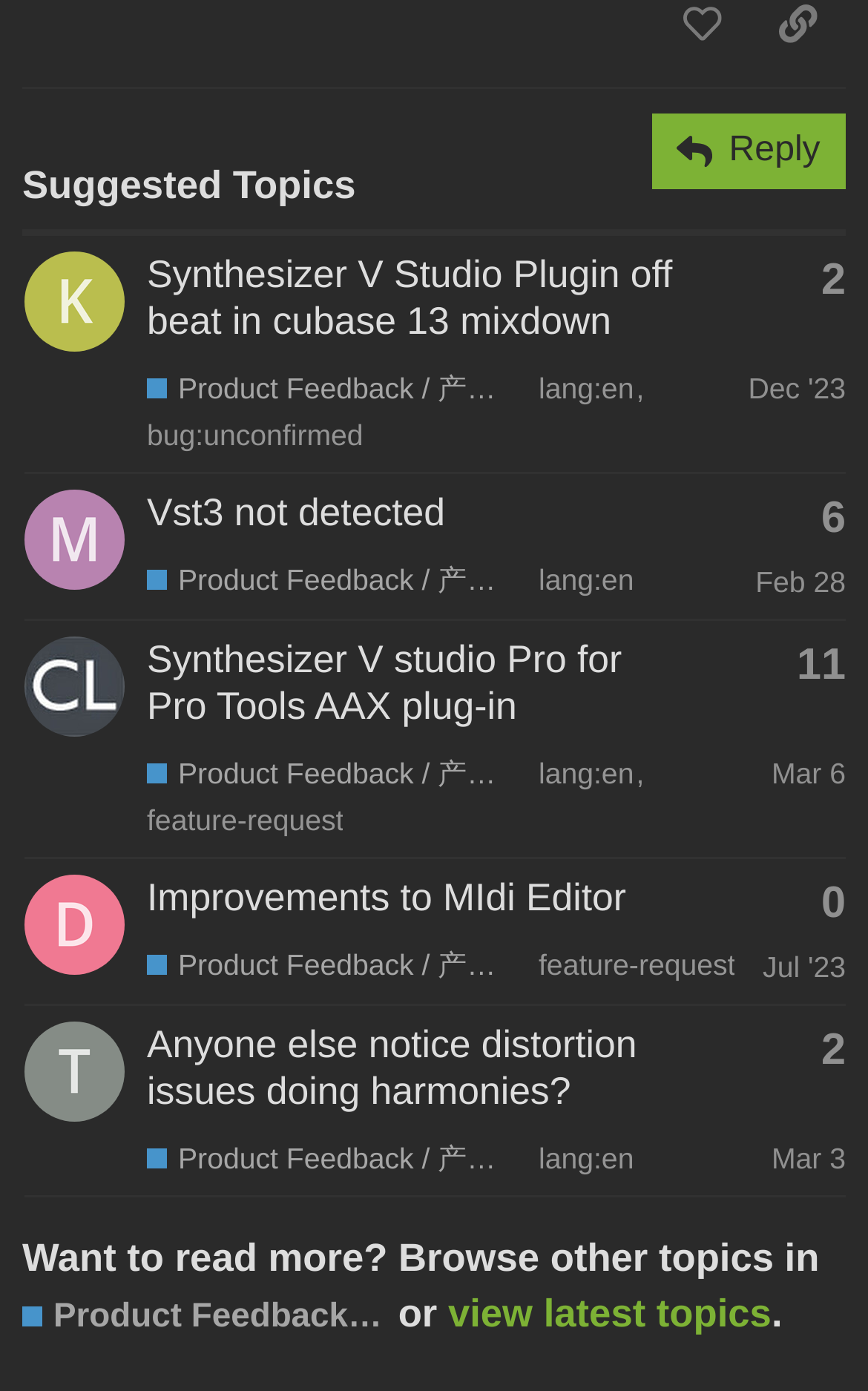Please mark the bounding box coordinates of the area that should be clicked to carry out the instruction: "Click the 'Reply' button".

[0.751, 0.081, 0.974, 0.135]